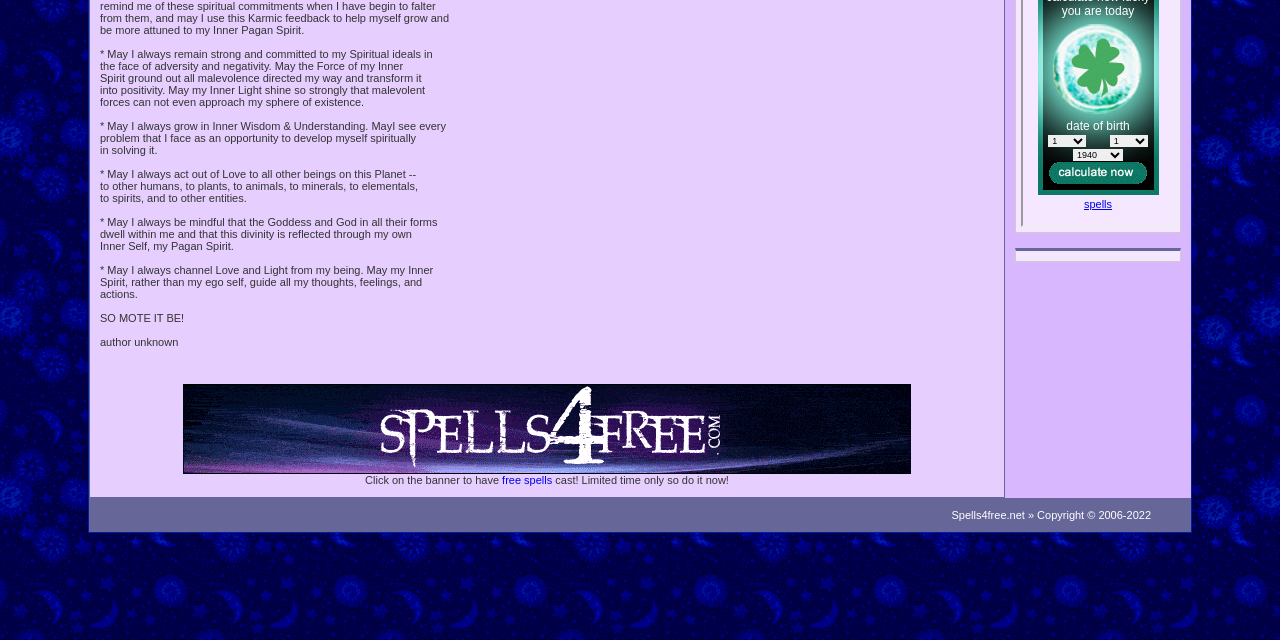Given the element description free spells, identify the bounding box coordinates for the UI element on the webpage screenshot. The format should be (top-left x, top-left y, bottom-right x, bottom-right y), with values between 0 and 1.

[0.392, 0.741, 0.431, 0.76]